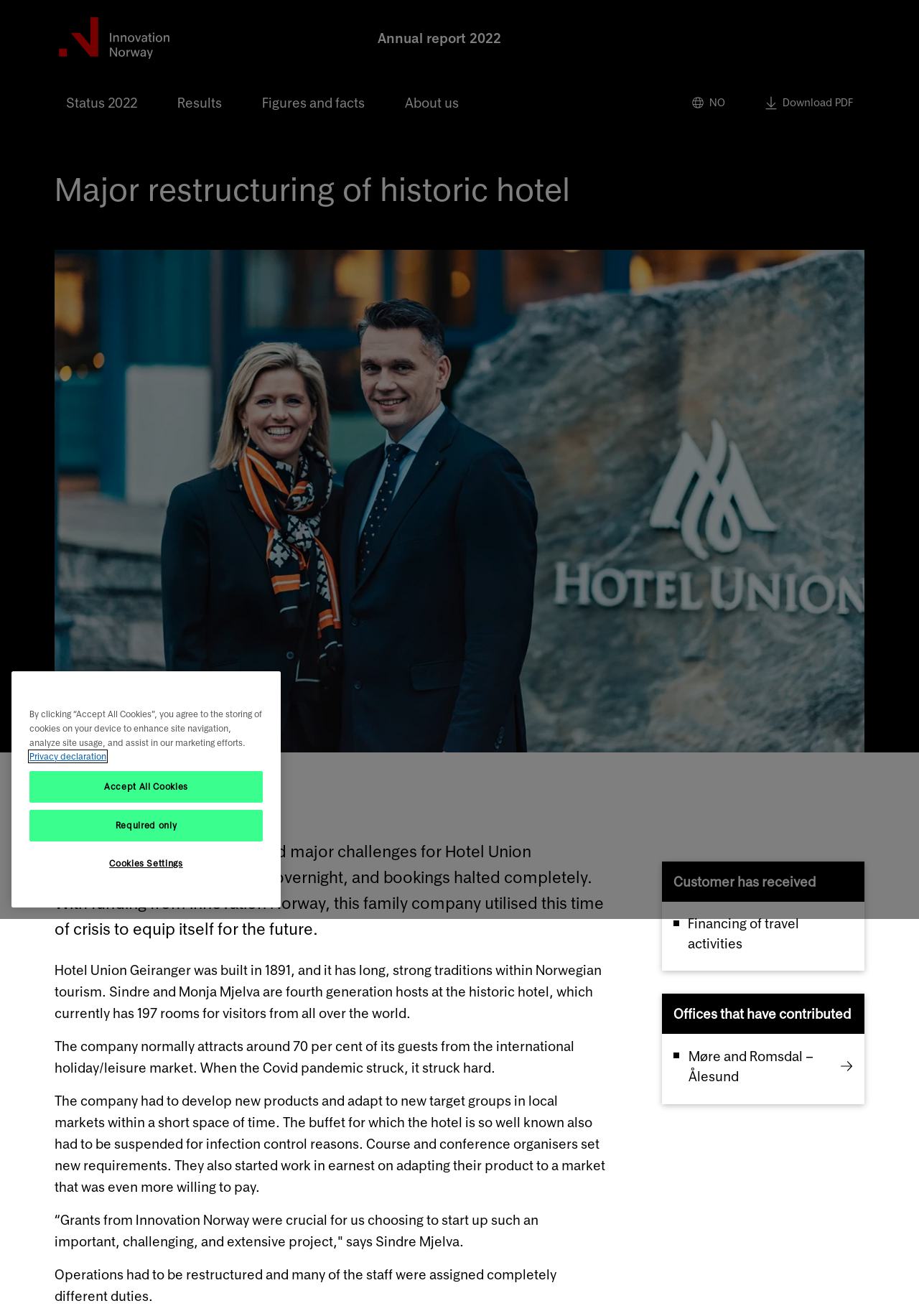Find the bounding box coordinates of the clickable region needed to perform the following instruction: "Download the annual report 2022". The coordinates should be provided as four float numbers between 0 and 1, i.e., [left, top, right, bottom].

[0.398, 0.018, 0.558, 0.04]